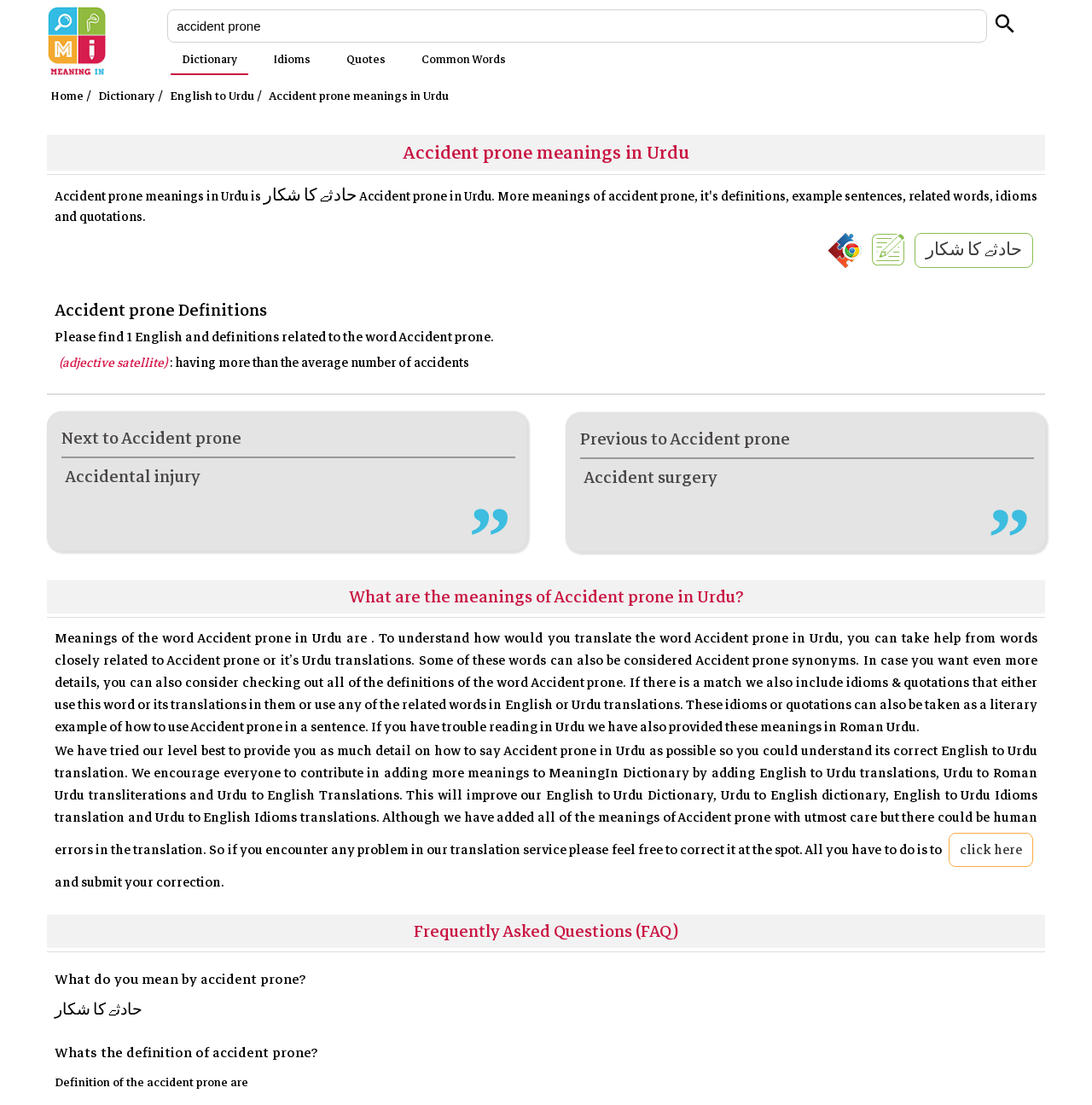Please give a short response to the question using one word or a phrase:
What is the category of the link 'Idioms'?

Dictionary